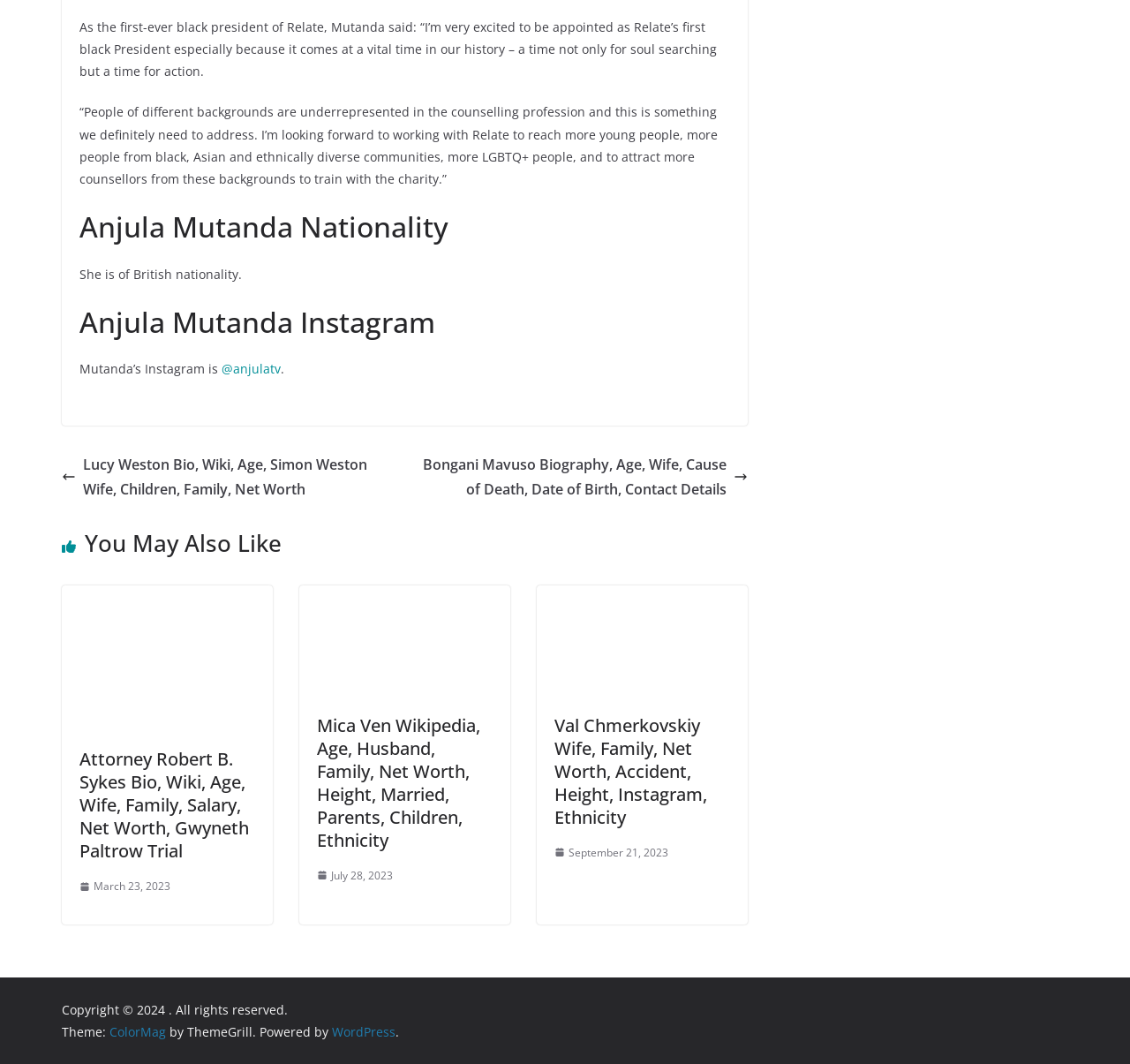Identify the bounding box coordinates of the area that should be clicked in order to complete the given instruction: "Check the news from March 23, 2023". The bounding box coordinates should be four float numbers between 0 and 1, i.e., [left, top, right, bottom].

[0.07, 0.824, 0.151, 0.842]